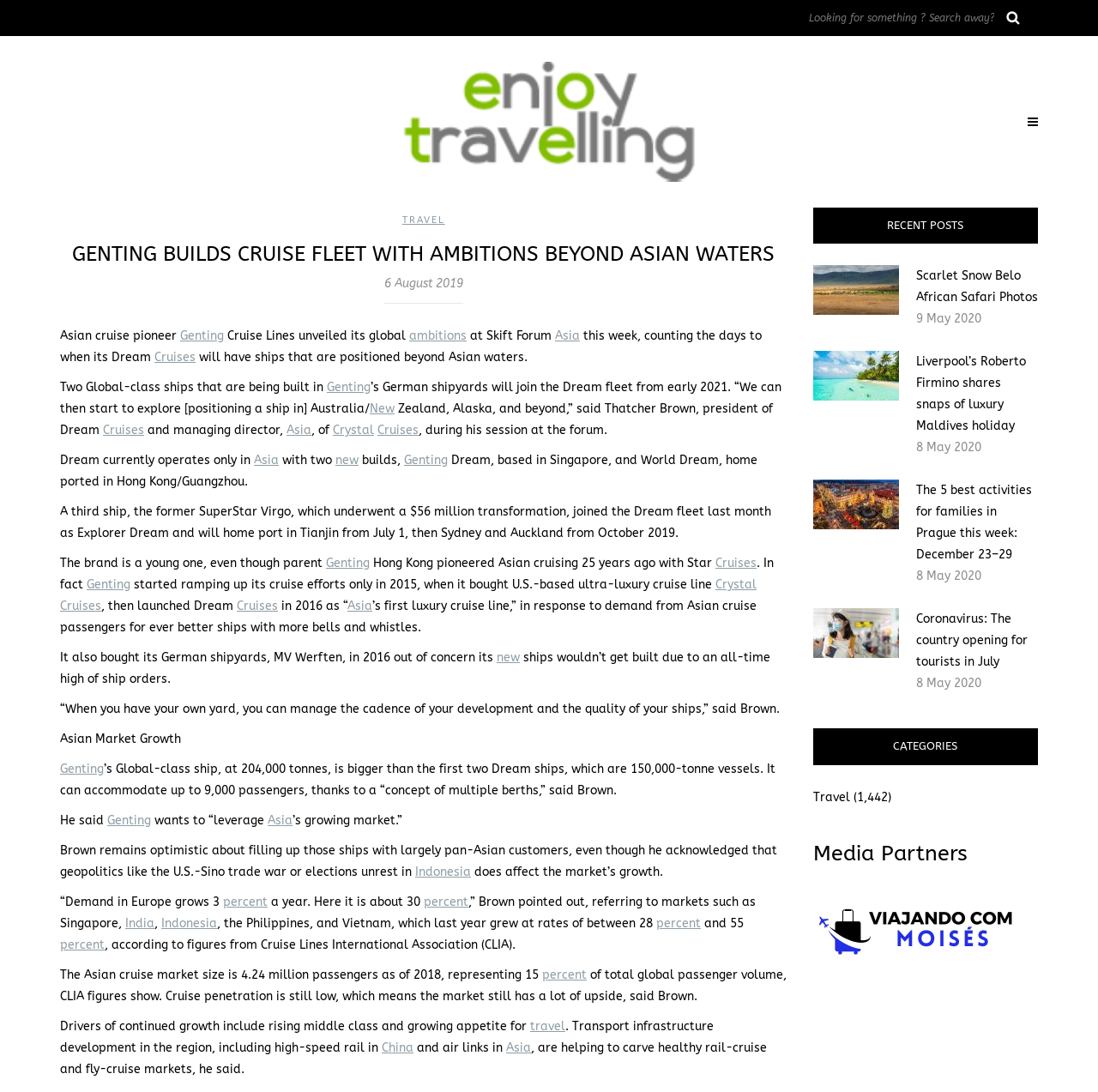Identify and extract the main heading of the webpage.

GENTING BUILDS CRUISE FLEET WITH AMBITIONS BEYOND ASIAN WATERS